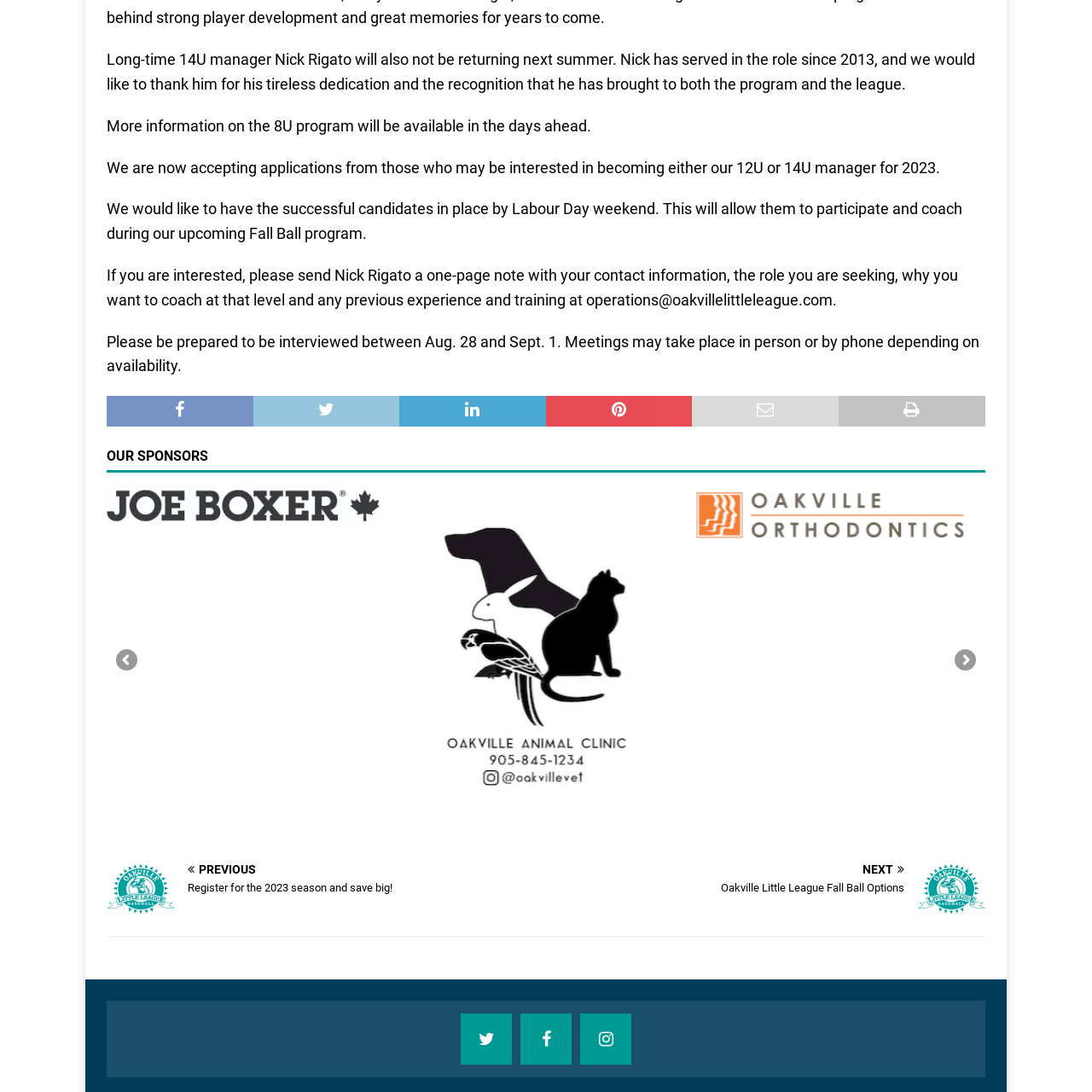Provide an elaborate description of the visual elements present in the image enclosed by the red boundary.

The image represents the logo of "Oakville Orthodontics," a featured sponsor of the Oakville Little League. The logo is prominently displayed within the context of a sponsorship slideshow, highlighting the support of local businesses for youth sports programs. This partnership emphasizes the importance of community involvement in encouraging youth participation in athletics, as well as providing essential services like orthodontics. The presentation of the logo signifies a commitment to fostering a supportive environment for the league and its players.